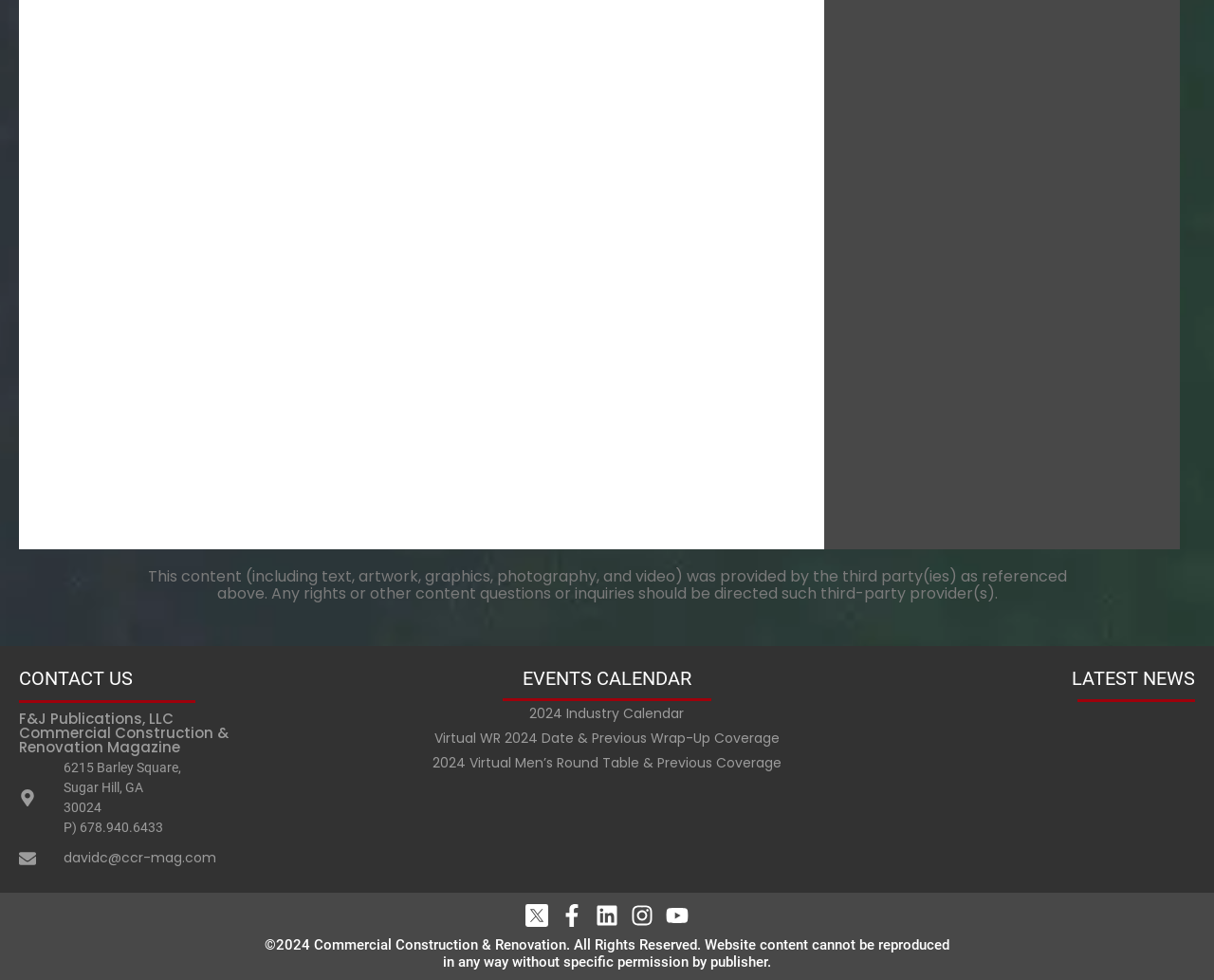Based on the element description davidc@ccr-mag.com, identify the bounding box coordinates for the UI element. The coordinates should be in the format (top-left x, top-left y, bottom-right x, bottom-right y) and within the 0 to 1 range.

[0.016, 0.865, 0.178, 0.886]